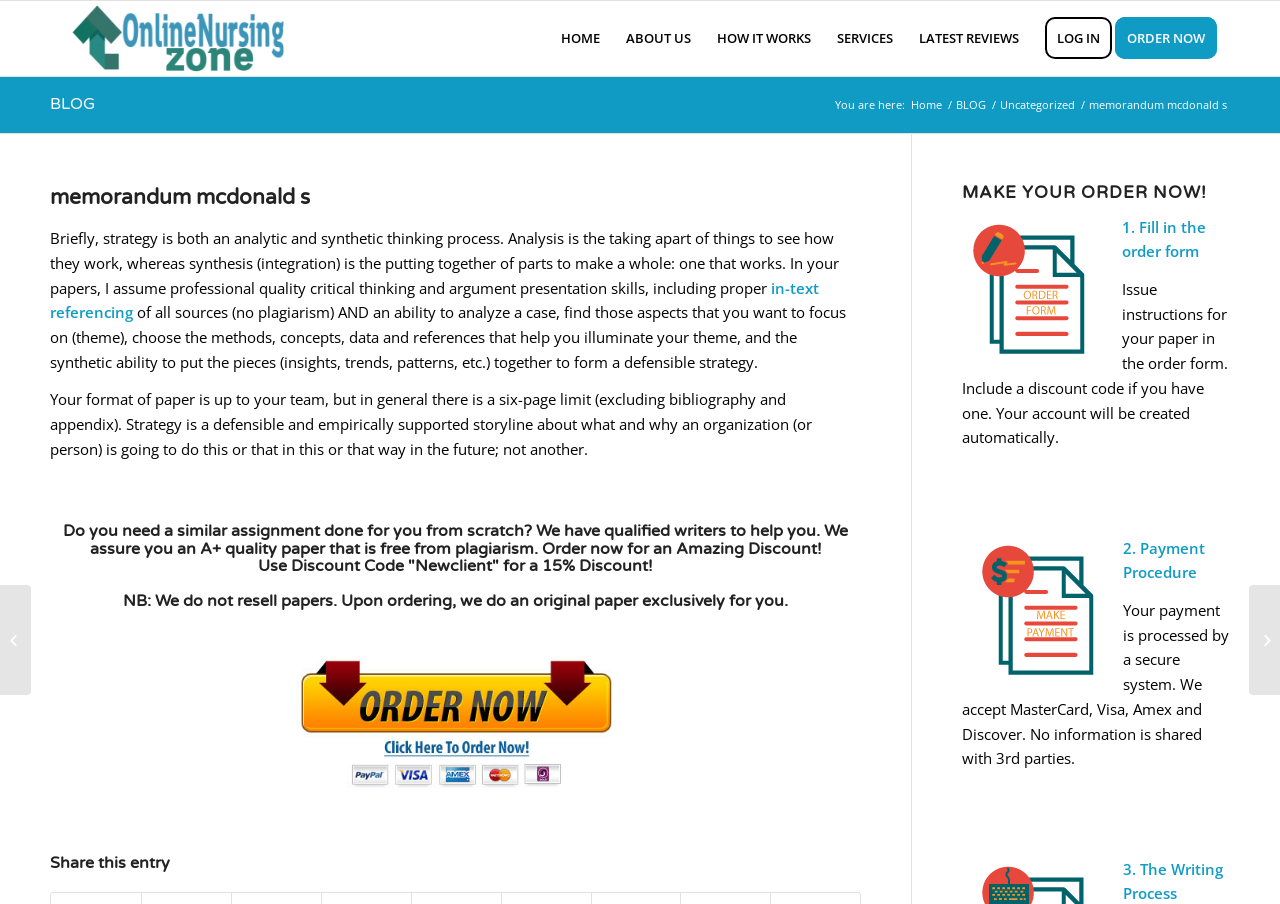Please determine the bounding box of the UI element that matches this description: SERVICES. The coordinates should be given as (top-left x, top-left y, bottom-right x, bottom-right y), with all values between 0 and 1.

[0.644, 0.001, 0.708, 0.084]